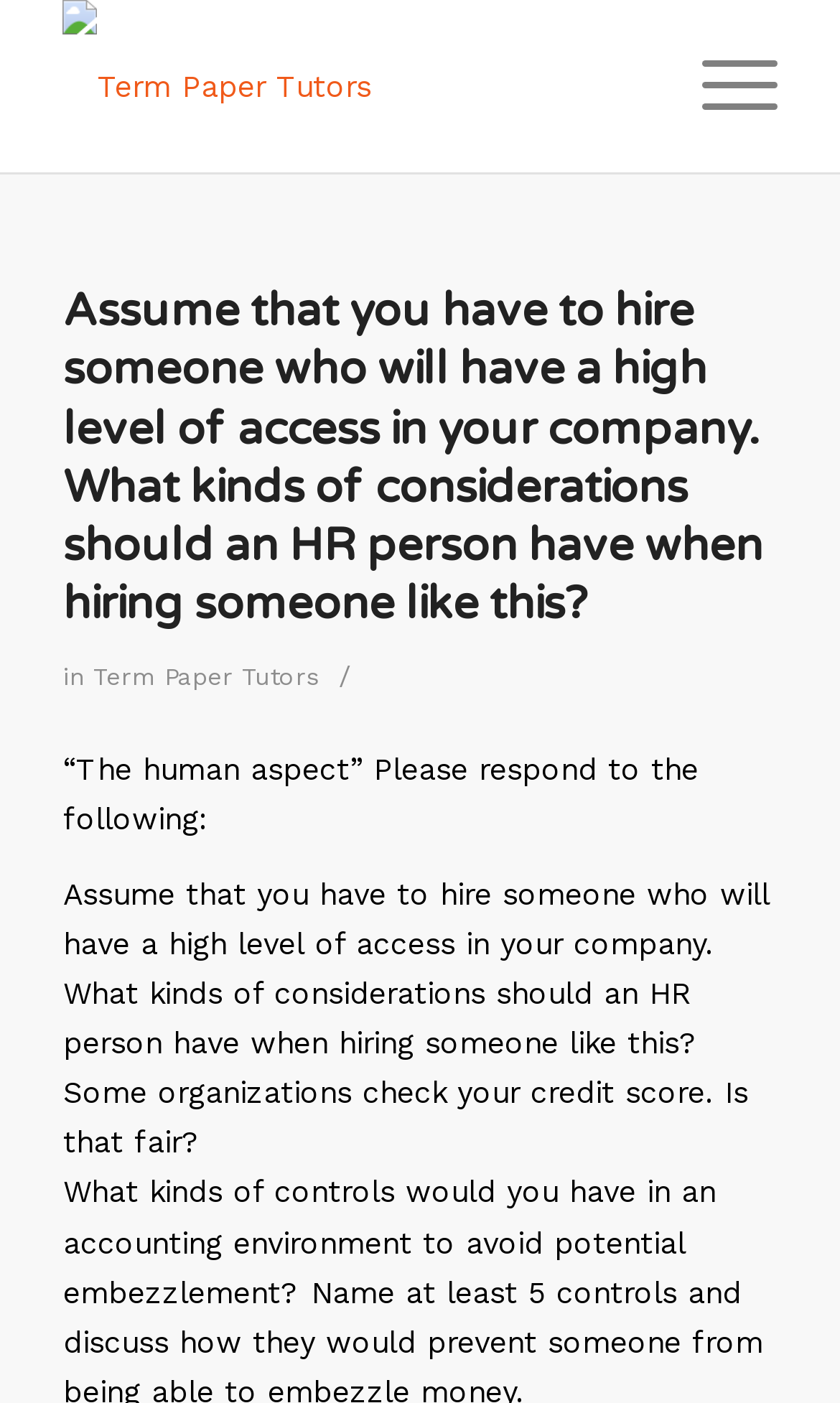From the webpage screenshot, identify the region described by alt="Term Paper Tutors". Provide the bounding box coordinates as (top-left x, top-left y, bottom-right x, bottom-right y), with each value being a floating point number between 0 and 1.

[0.075, 0.0, 0.755, 0.123]